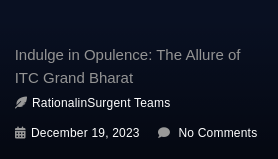Please give a succinct answer to the question in one word or phrase:
How many comments are on the post?

0